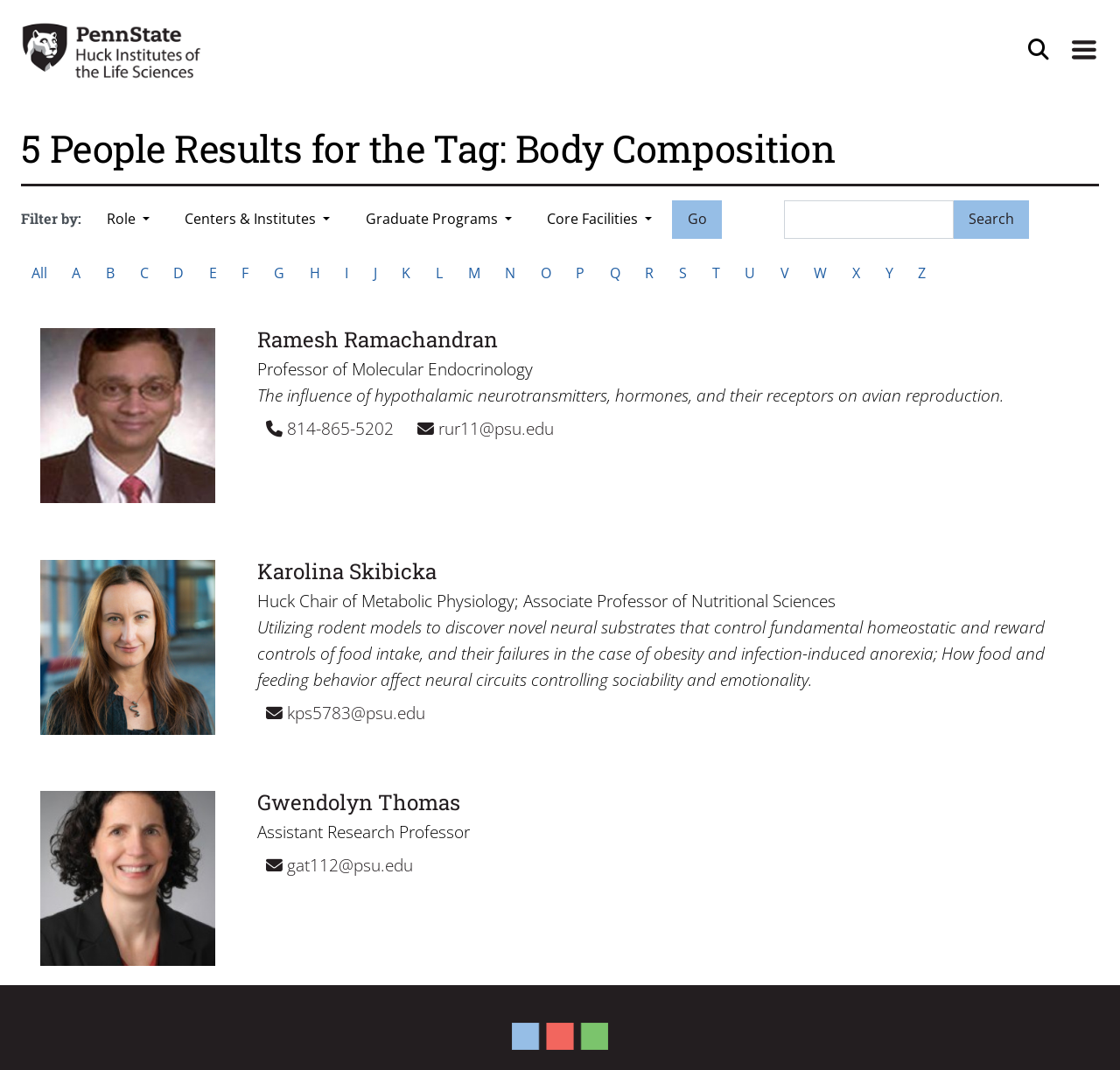Find the bounding box coordinates for the UI element whose description is: "Ramesh Ramachandran". The coordinates should be four float numbers between 0 and 1, in the format [left, top, right, bottom].

[0.229, 0.304, 0.444, 0.33]